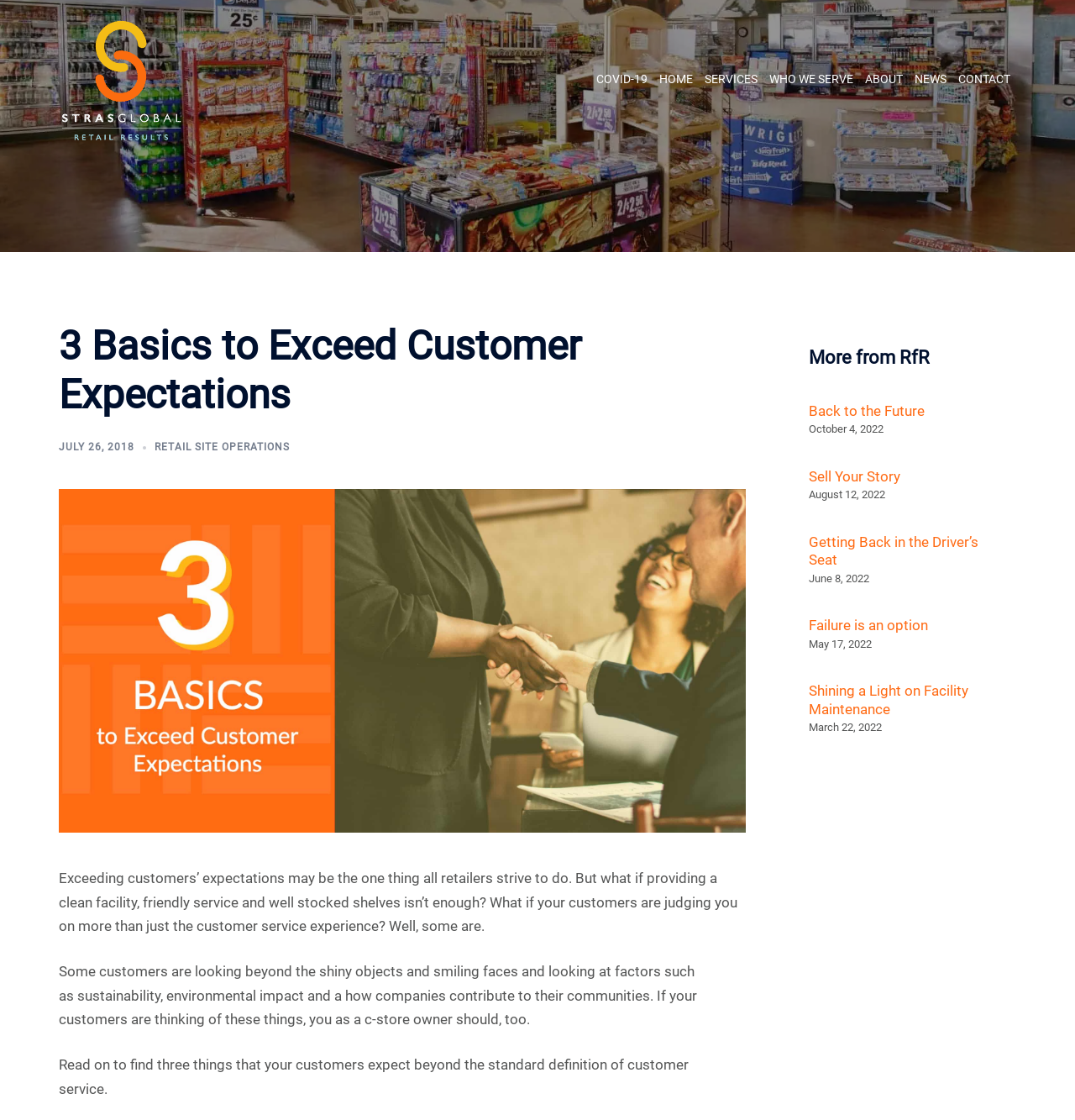How many links are in the 'More from RfR' section?
Based on the image, give a one-word or short phrase answer.

5